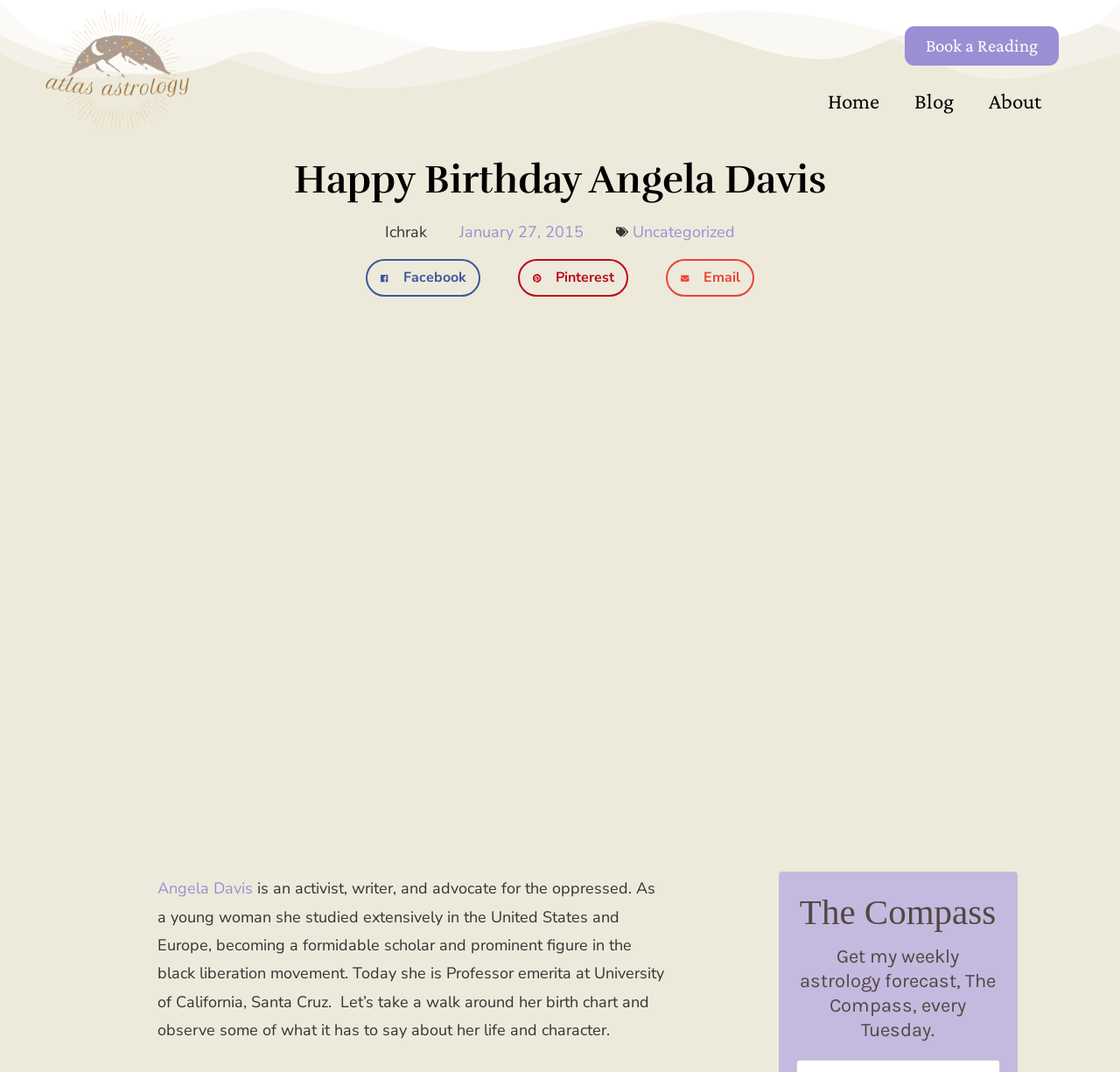What is the zodiac sign of Angela Davis's rising?
Using the screenshot, give a one-word or short phrase answer.

Taurus